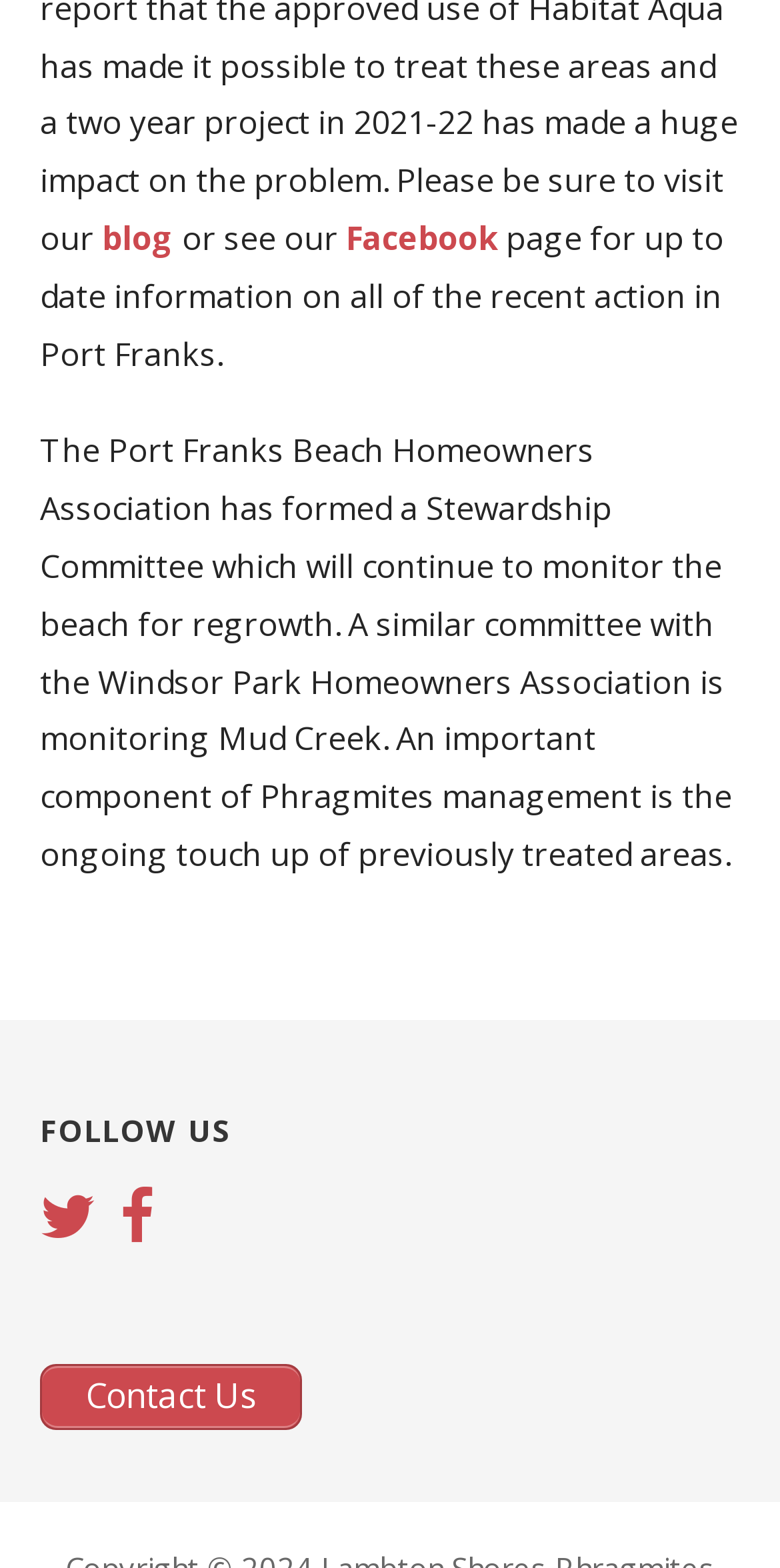Observe the image and answer the following question in detail: Where can users find up-to-date information?

Users can find up-to-date information on the Facebook page, as mentioned in the static text element 'or see our Facebook page for up to date information on all of the recent action in Port Franks.' which is located at the top of the webpage.